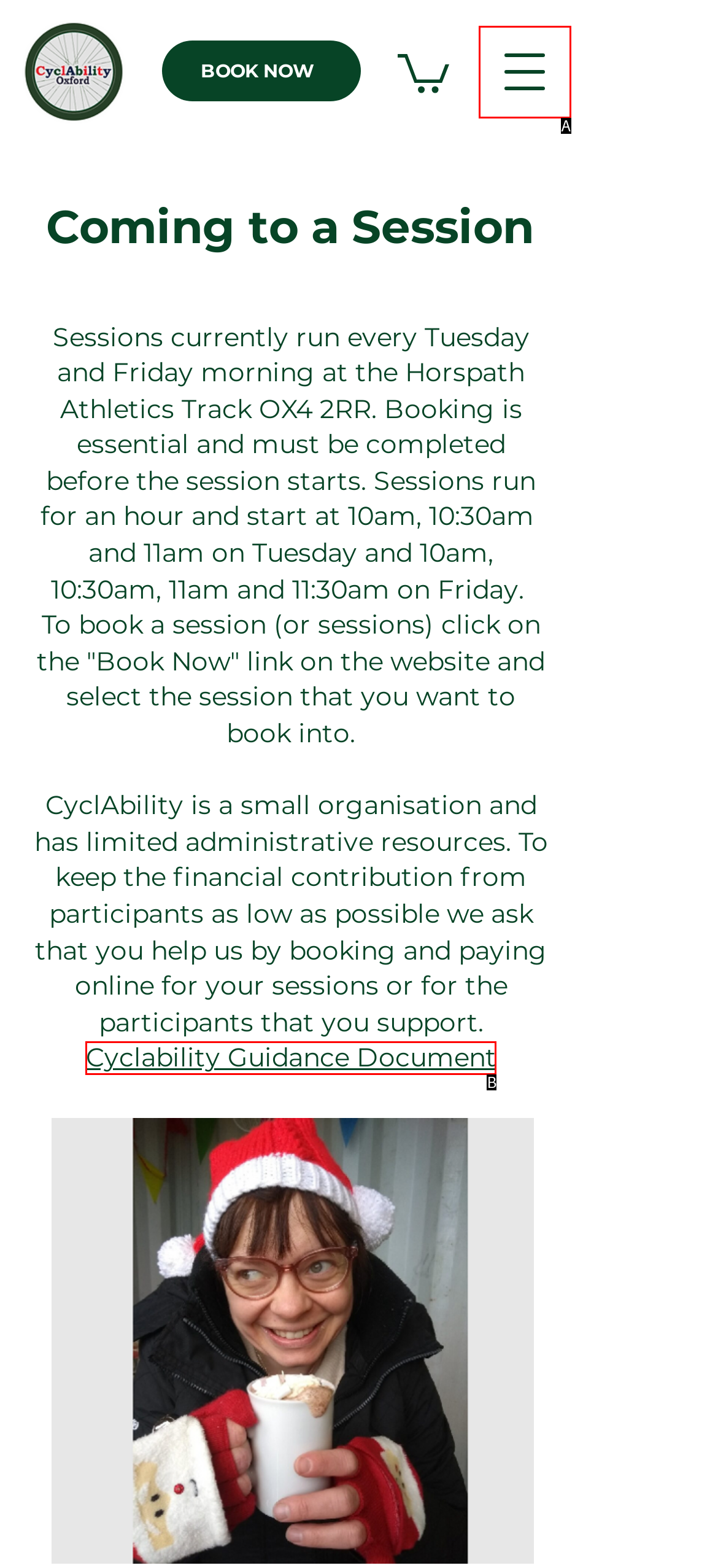Identify the HTML element that matches the description: Cyclability Guidance Document. Provide the letter of the correct option from the choices.

B